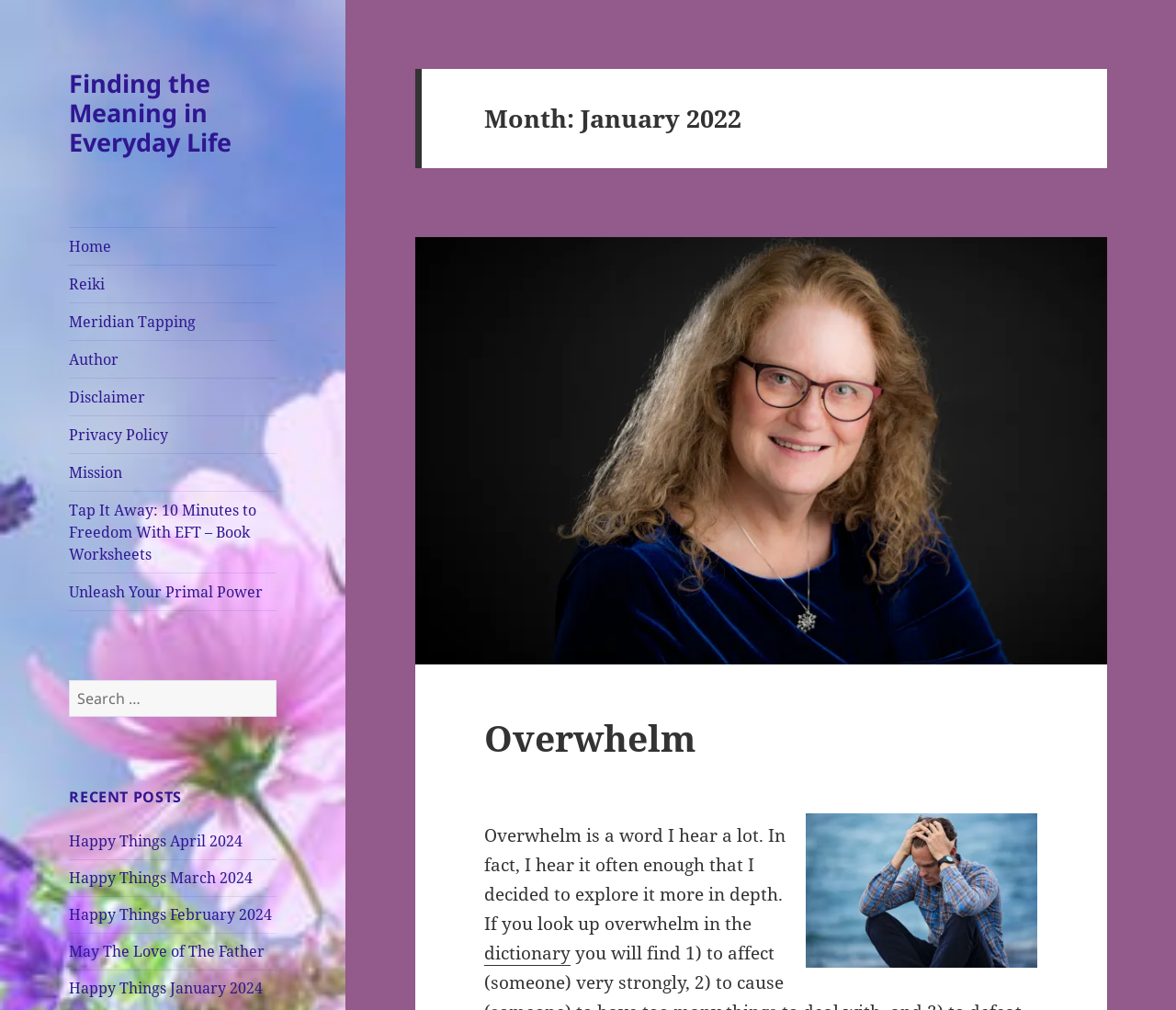What is the title of the header above the overwhelm article? Based on the screenshot, please respond with a single word or phrase.

Month: January 2022